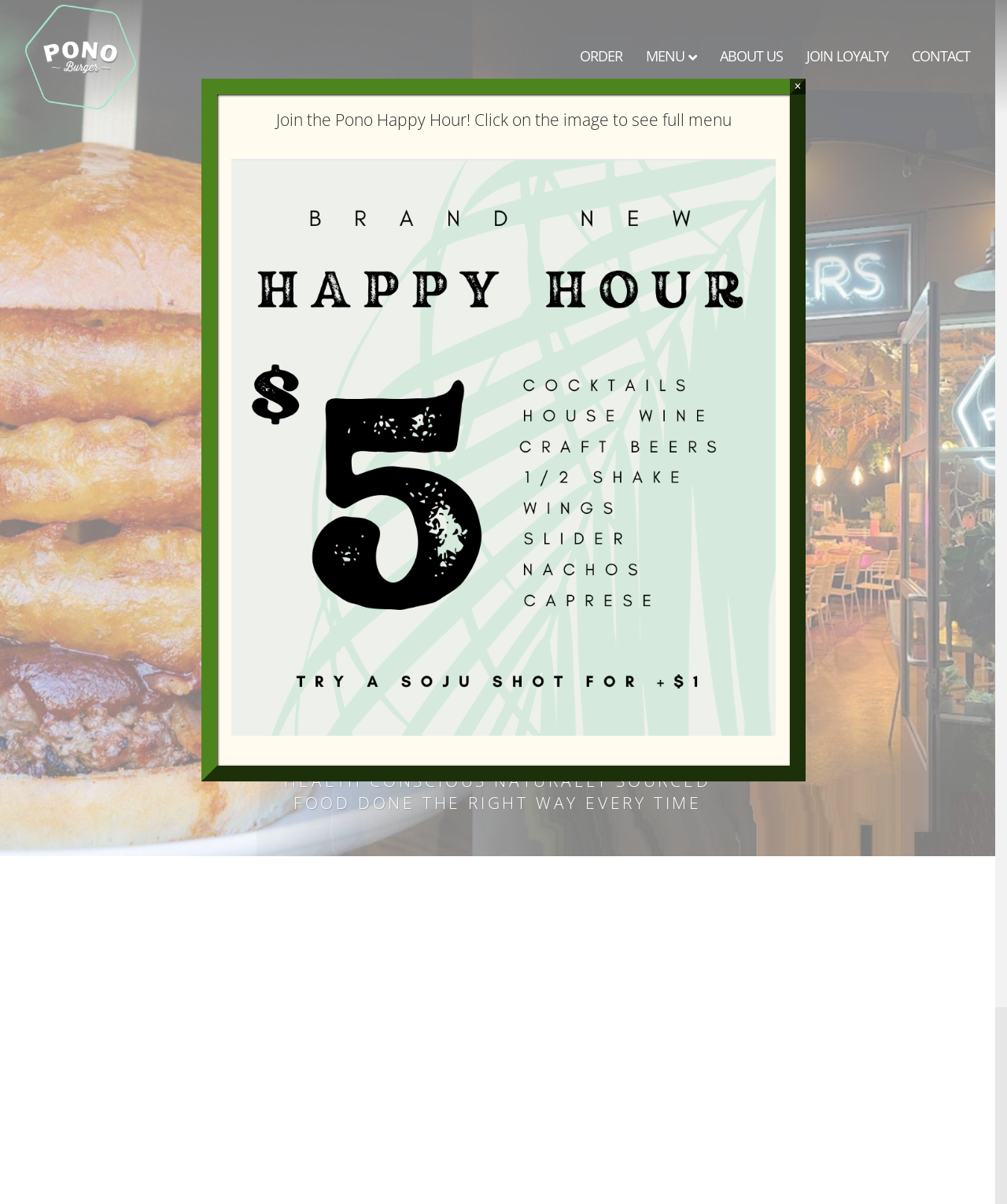Offer an extensive depiction of the webpage and its key elements.

The webpage is about Pono Burger, a restaurant that serves organic burgers and sandwiches. At the top left corner, there is a logo of Pono Burger, which is an image with a link to the website's homepage. Next to the logo, there is a navigation menu with five links: ORDER, MENU, ABOUT US, JOIN LOYALTY, and CONTACT. These links are aligned horizontally and take up most of the top section of the page.

Below the navigation menu, there are three headings that introduce the restaurant's concept. The first heading, "Organic Burgers & Sandwiches", is located at the top center of the page. The second heading, "HEALTH CONSCIOUS NATURALLY SOURCED FOOD DONE THE RIGHT WAY EVERY TIME", is placed below the first heading, slightly to the right. The third heading, "Who We Are", is located at the top left of the page, below the navigation menu.

There is a section that describes the restaurant's commitment to using 100% organic grass-fed beef, sourced from farms where cattle graze on lush pastures and are raised without hormones or antibiotics. This section is located below the third heading and takes up a significant portion of the page.

On the page, there is a modal dialog that pops up, which promotes the Pono Happy Hour. The dialog has an image of the Happy Hour menu and a button to close it. The dialog is centered on the page and takes up about half of the screen.

Overall, the webpage has a clean and simple design, with a focus on promoting the restaurant's organic and healthy food options.